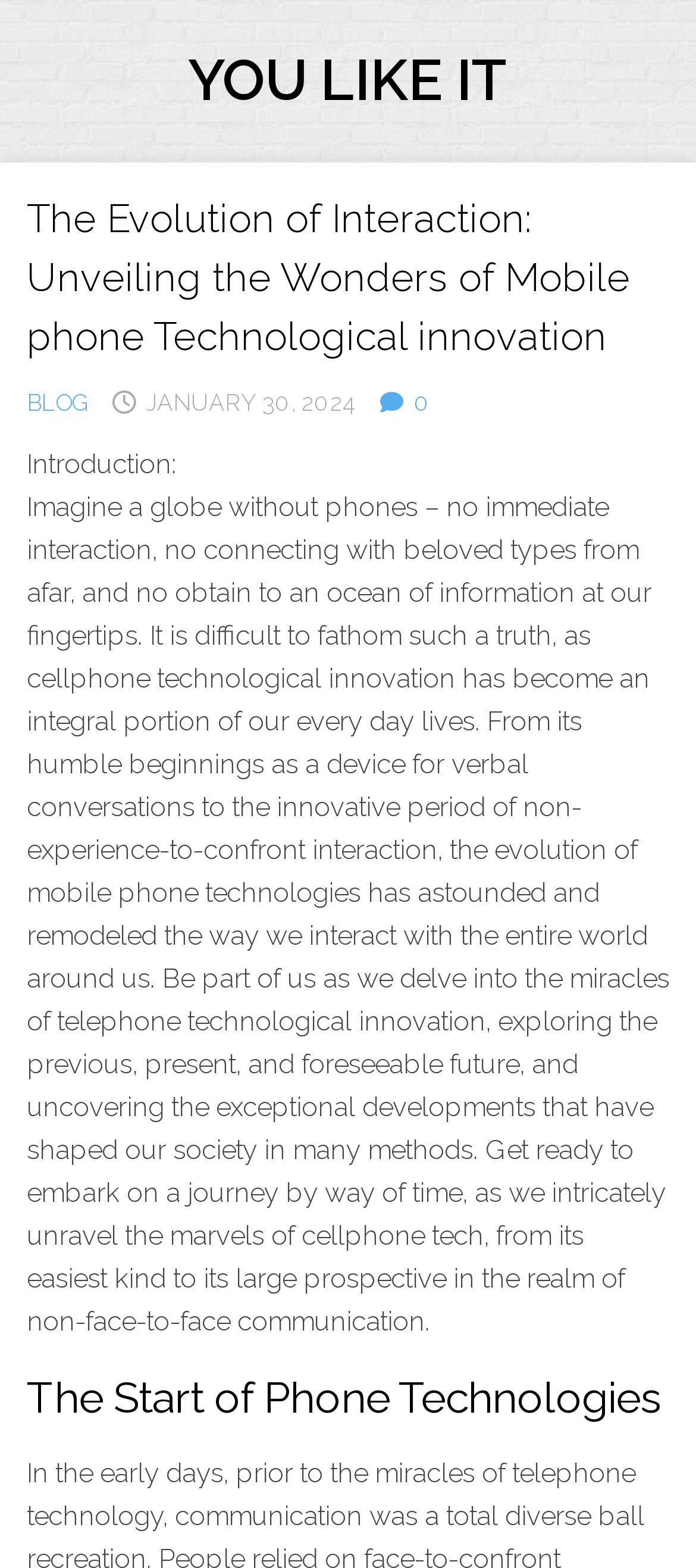Please extract the title of the webpage.

The Evolution of Interaction: Unveiling the Wonders of Mobile phone Technological innovation